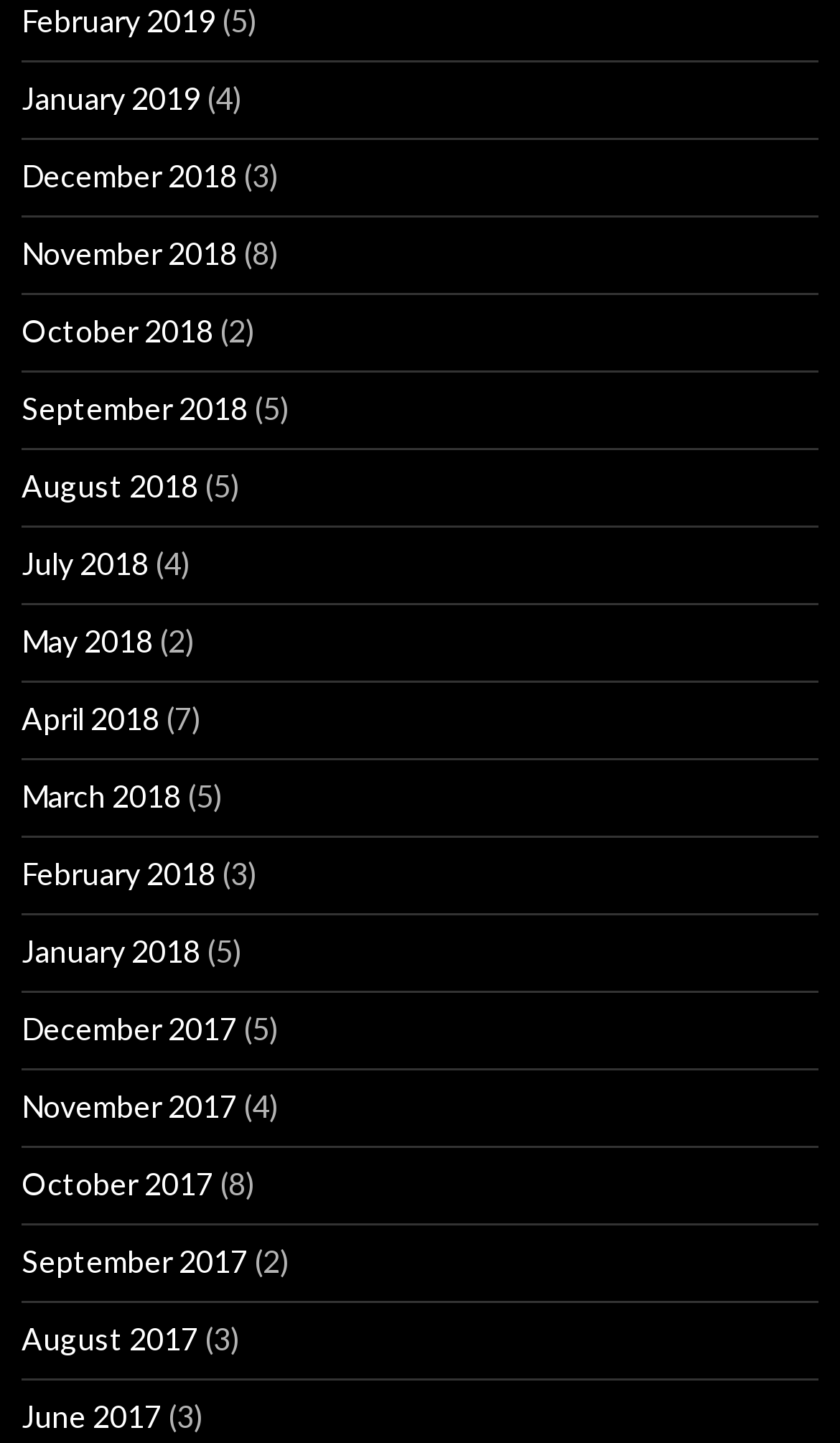Locate the bounding box coordinates of the clickable element to fulfill the following instruction: "view CV". Provide the coordinates as four float numbers between 0 and 1 in the format [left, top, right, bottom].

None